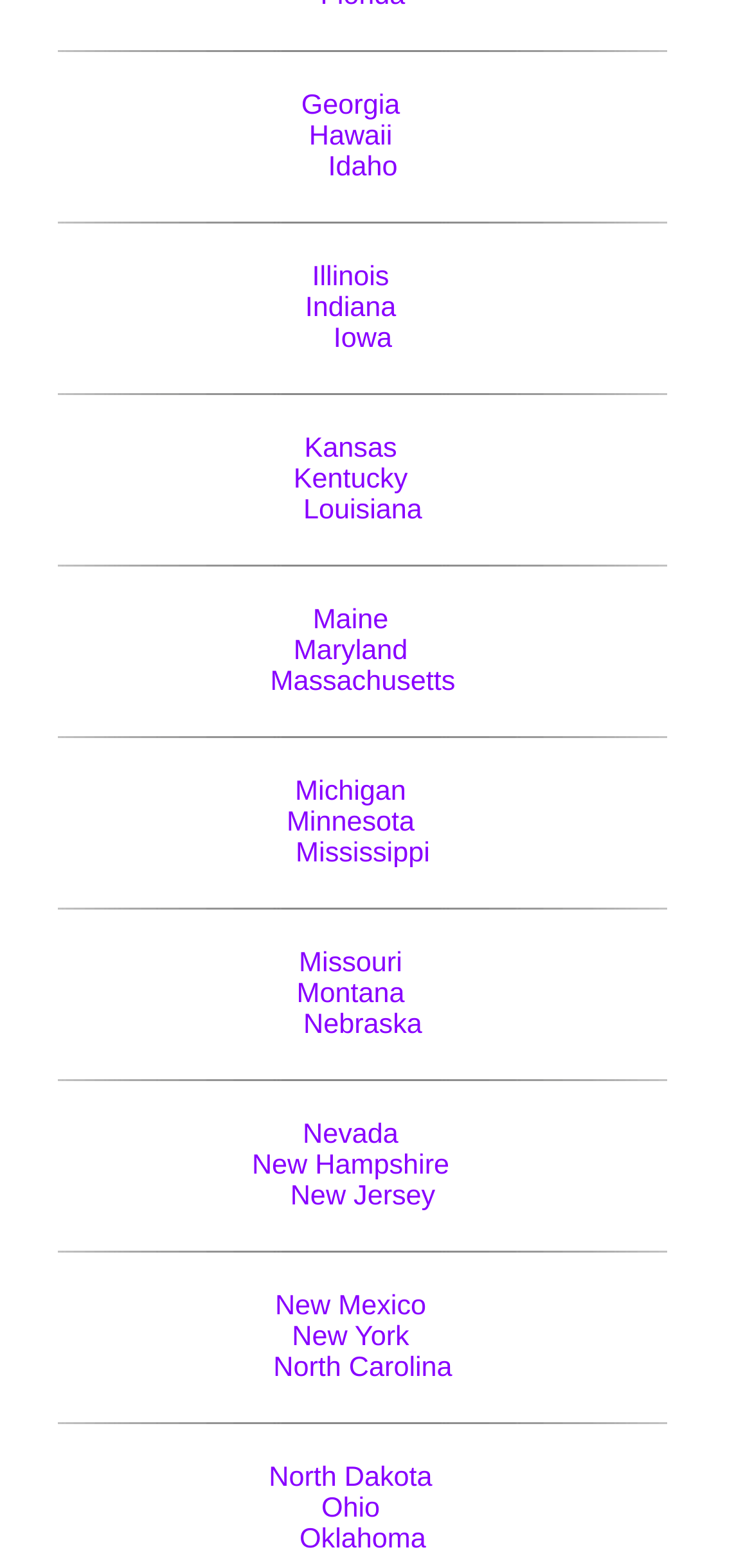How many states are listed?
Please provide a detailed answer to the question.

I counted the number of links on the webpage, and there are 50 links, each representing a state in the United States.